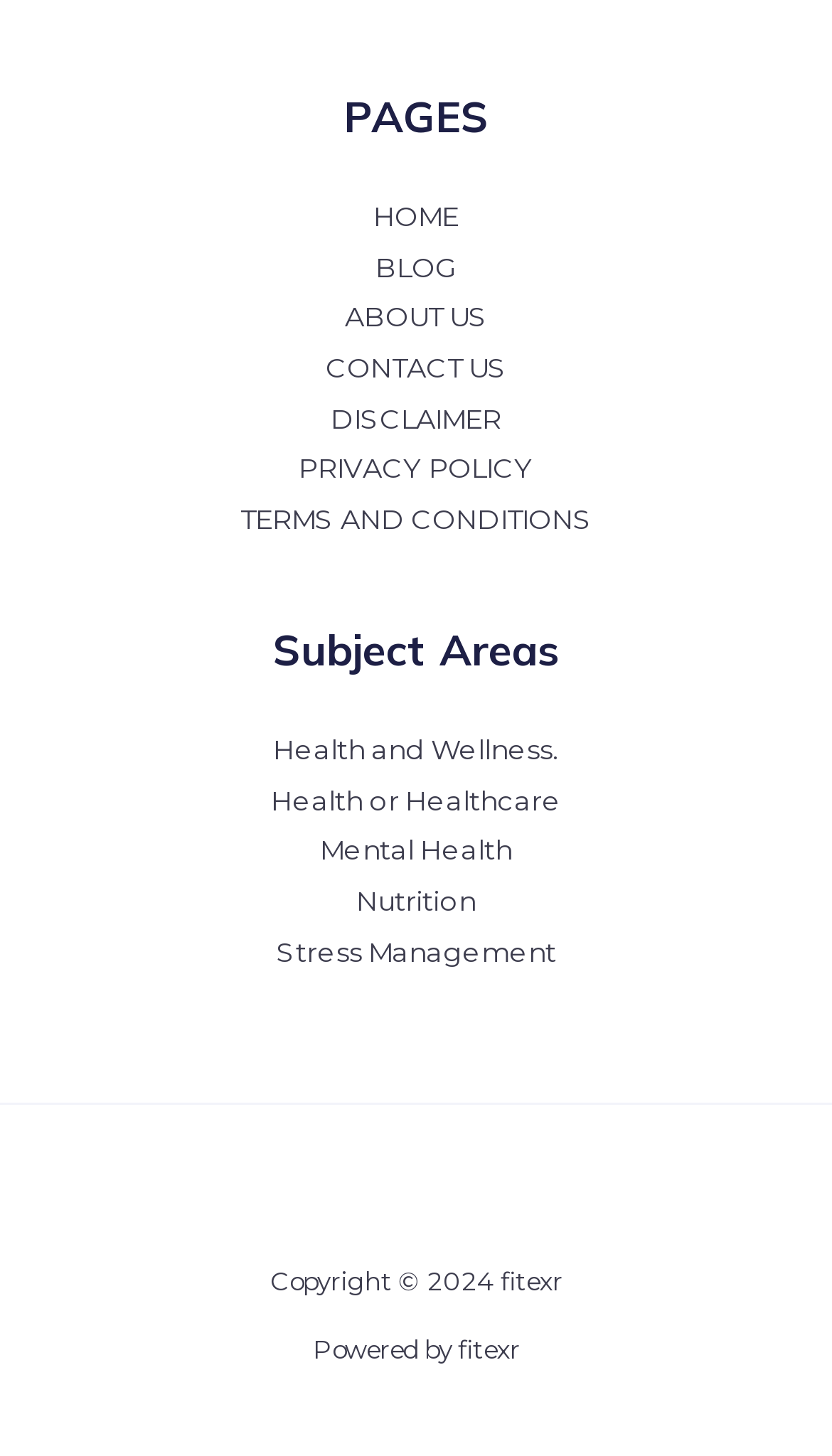Answer the question below with a single word or a brief phrase: 
What is the last link in the Subject Areas section?

Stress Management